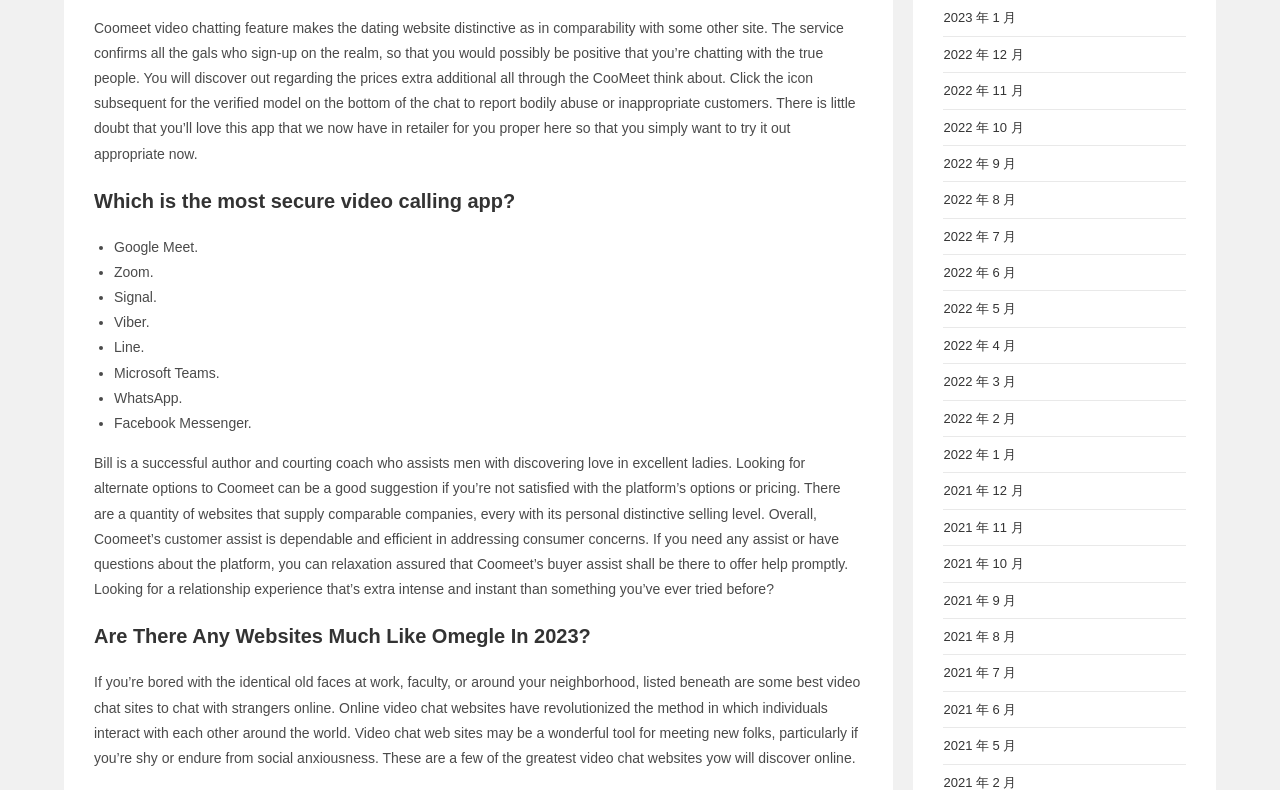Determine the bounding box coordinates for the clickable element to execute this instruction: "Click the 'Which is the most secure video calling app?' heading". Provide the coordinates as four float numbers between 0 and 1, i.e., [left, top, right, bottom].

[0.073, 0.236, 0.675, 0.272]